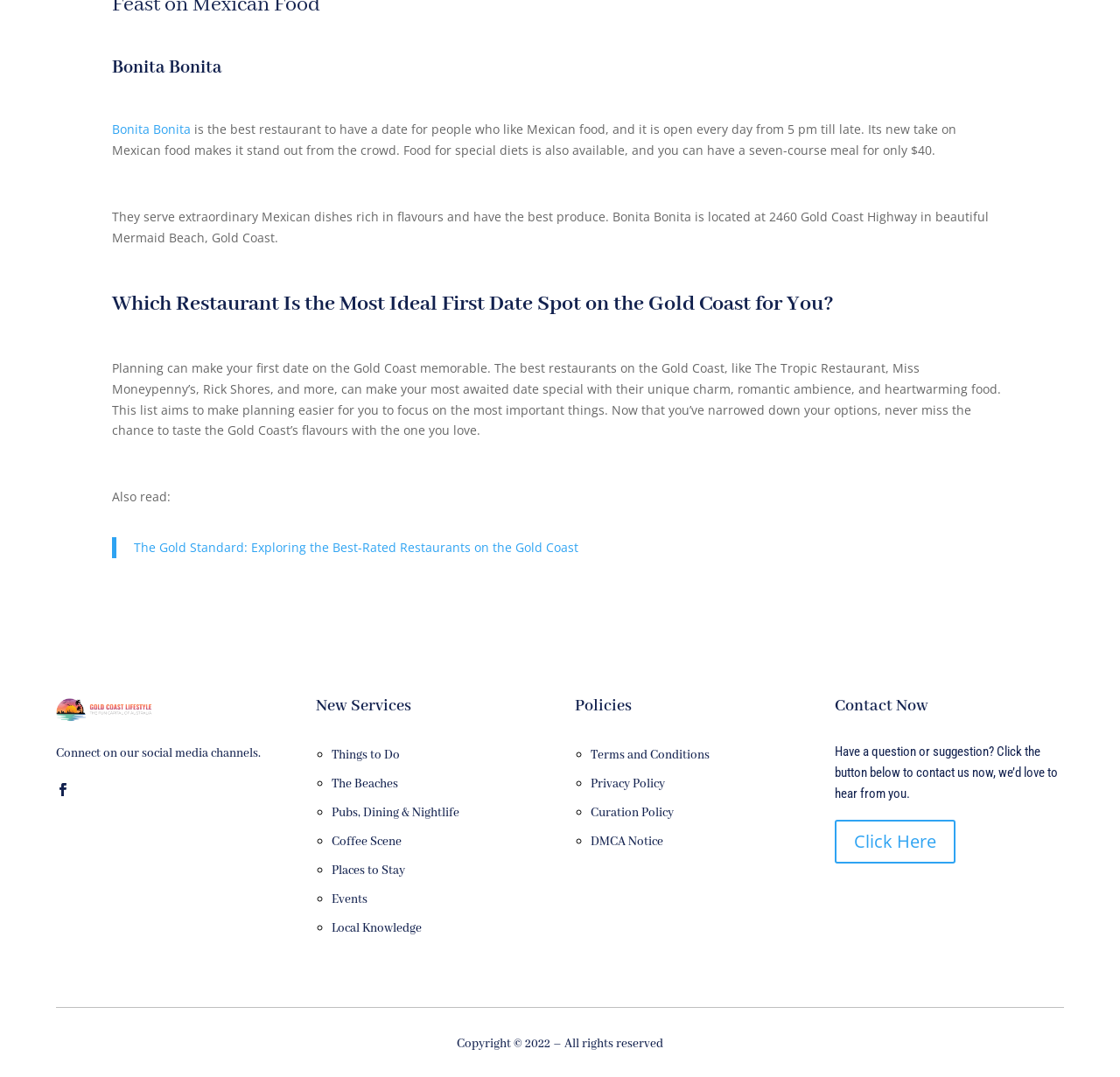Find the bounding box of the element with the following description: "Places to Stay". The coordinates must be four float numbers between 0 and 1, formatted as [left, top, right, bottom].

[0.296, 0.801, 0.361, 0.816]